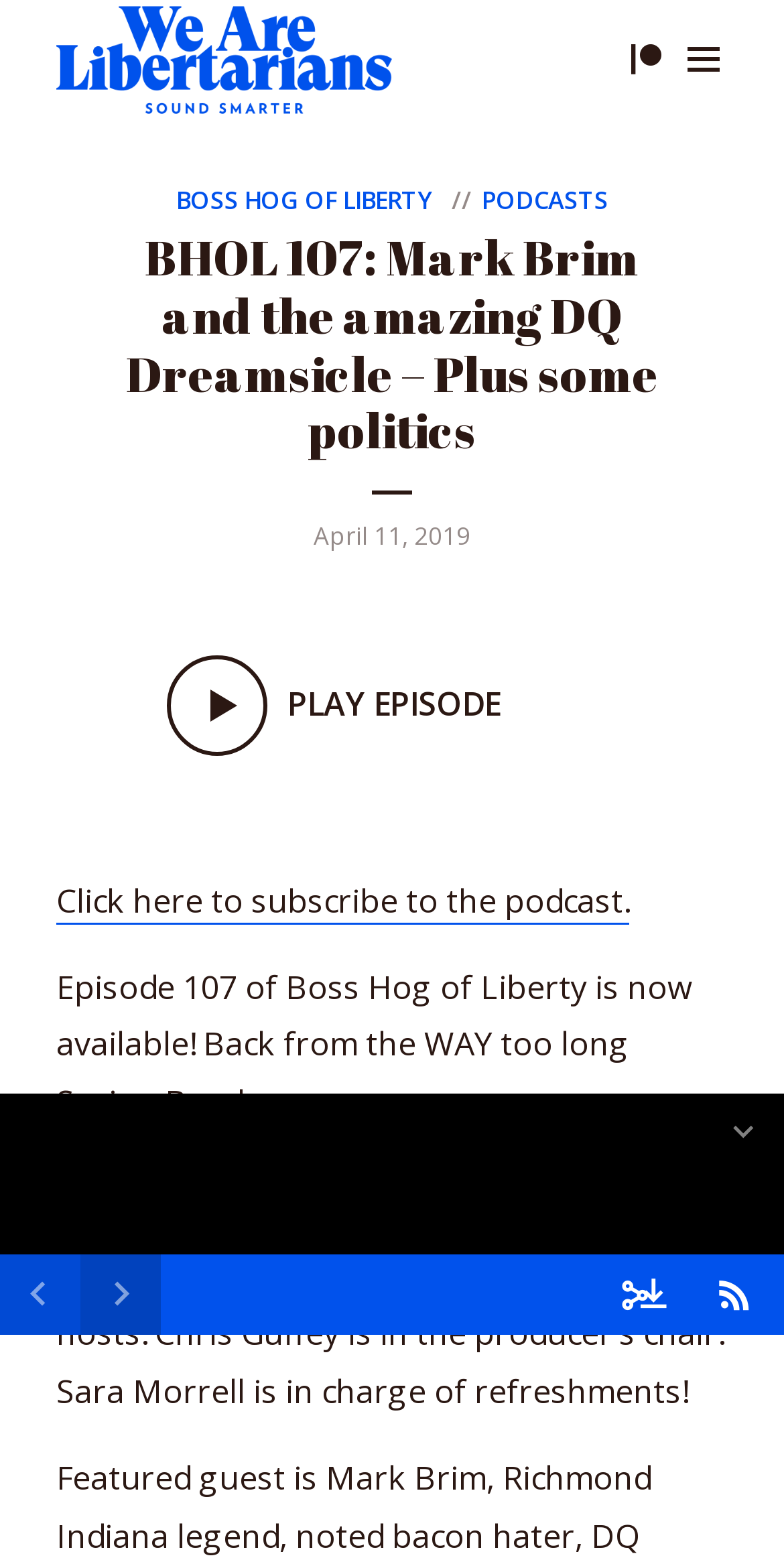Please identify the bounding box coordinates of the area that needs to be clicked to follow this instruction: "Play the episode".

[0.162, 0.395, 0.838, 0.505]